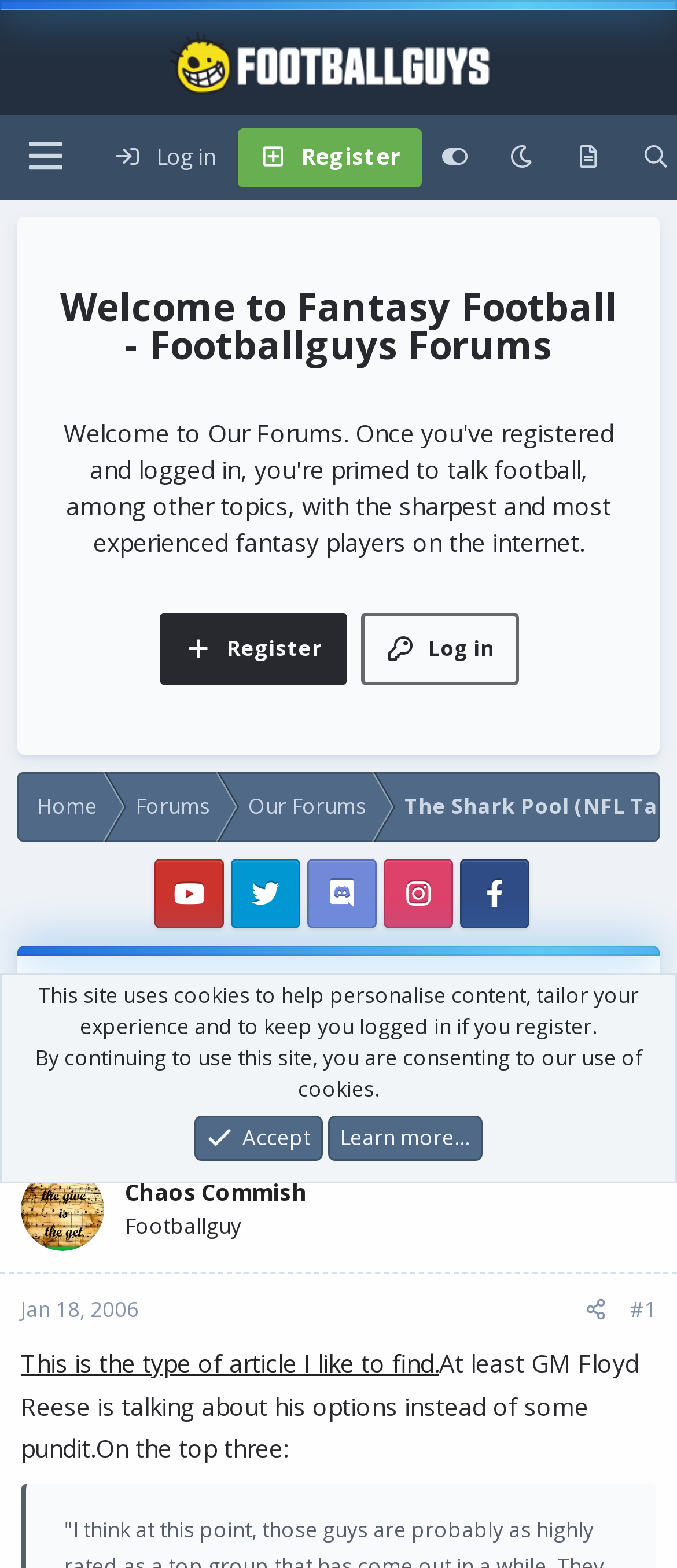Provide a thorough and detailed response to the question by examining the image: 
Who started the thread?

I found the answer by looking at the thread starter information, which is located below the thread title. The text 'Thread starter' is followed by a link with the text 'Chaos Commish', indicating that Chaos Commish started the thread.